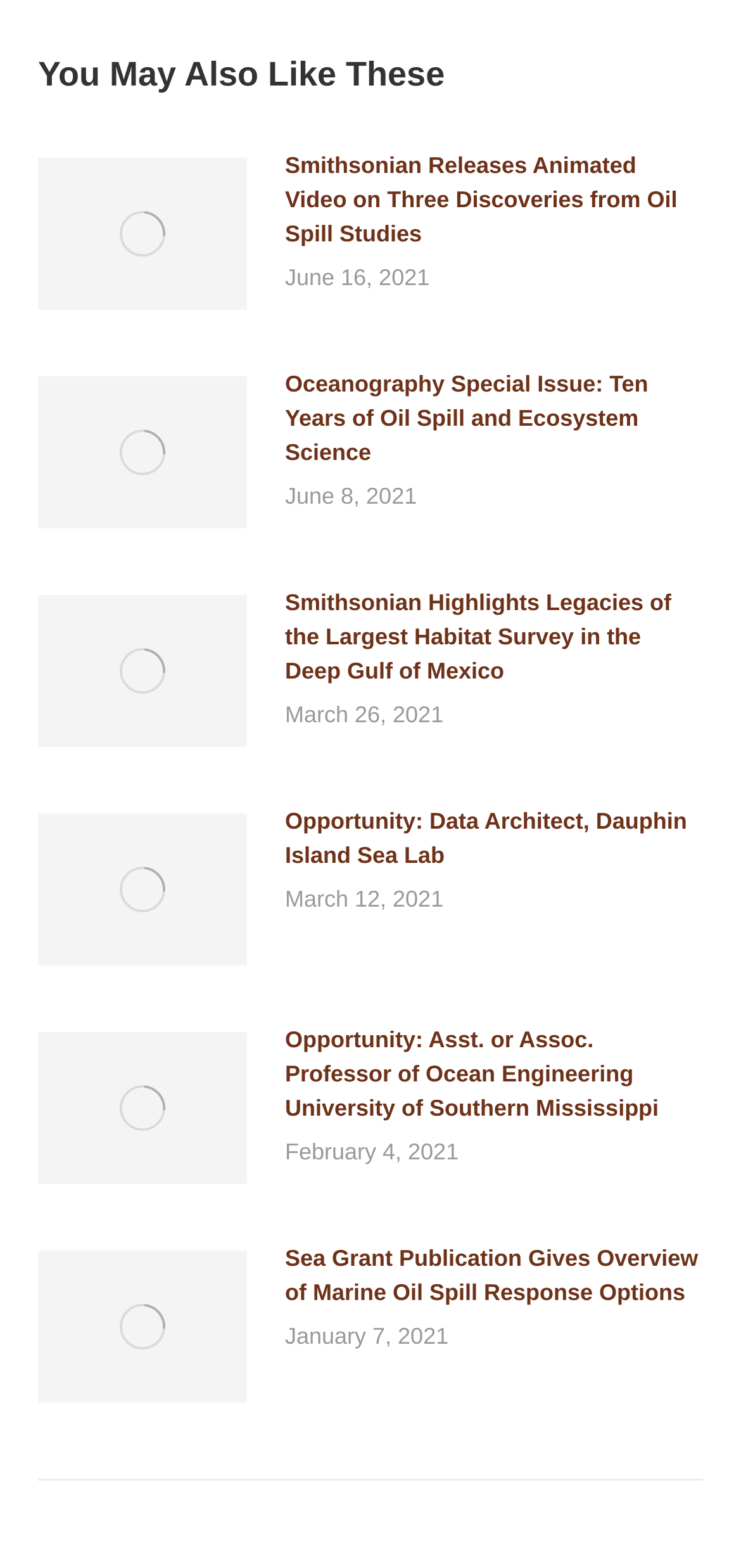Please provide a comprehensive response to the question below by analyzing the image: 
What is the topic of the third article?

The topic of the third article is obtained by looking at the 'link' element inside the third 'article' element, which contains the text 'Smithsonian Highlights Legacies of the Largest Habitat Survey in the Deep Gulf of Mexico'.